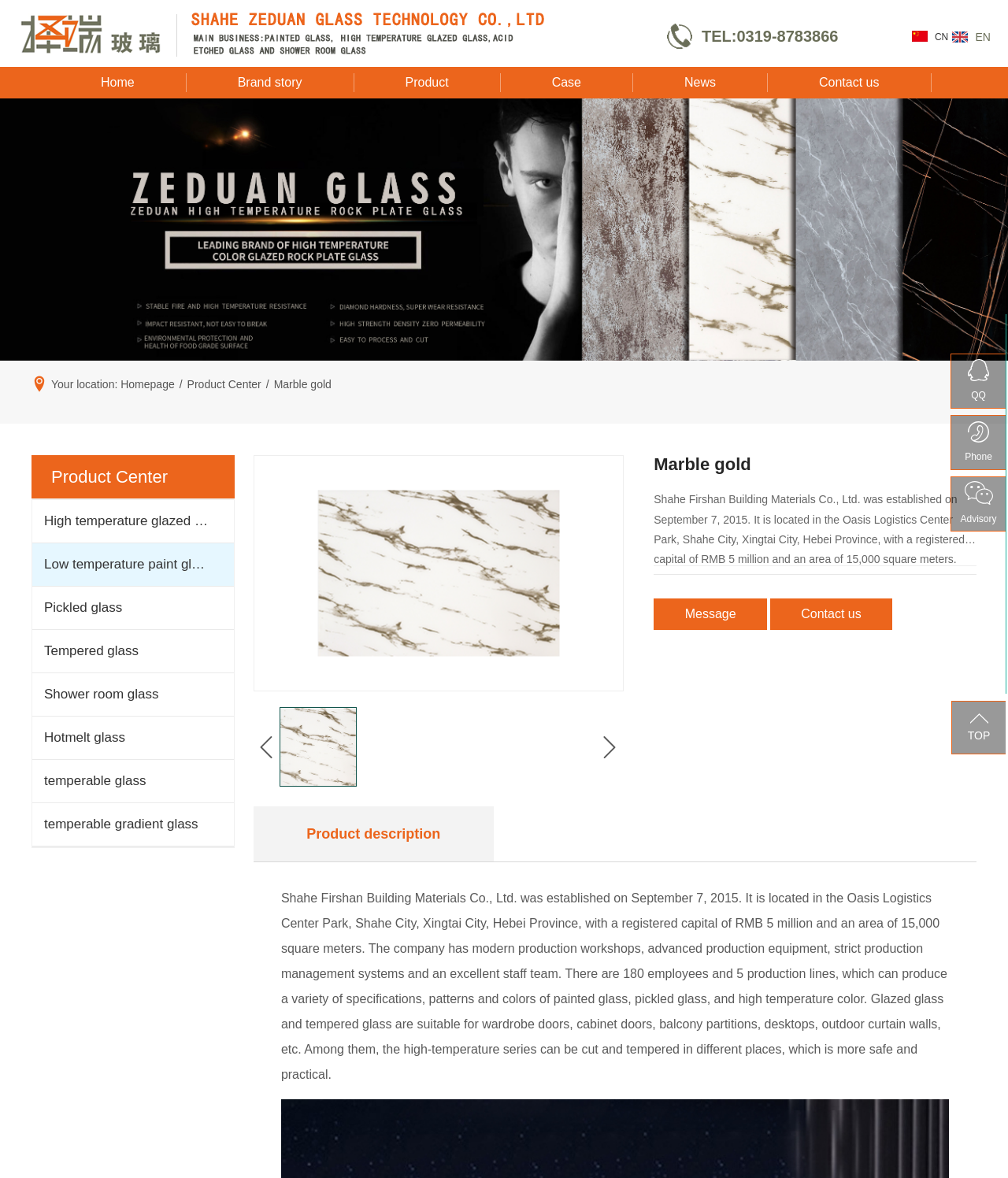Illustrate the webpage thoroughly, mentioning all important details.

This webpage is about Shahe Firshan Building Materials Co., Ltd., a company that produces various types of glass products. At the top of the page, there is a logo and a link to the company's homepage, accompanied by a brief introduction to the company. Below this, there are several navigation links, including "Home", "Brand story", "Product", "Case", "News", and "Contact us".

On the left side of the page, there is a large image that spans the entire height of the page, with a heading "Product Center" above it. Below the image, there are several links to different product categories, including "High temperature glazed glass", "Low temperature paint glass", and "Tempered glass".

On the right side of the page, there is a section with the company's information, including its location, registered capital, and production capabilities. Below this, there is a button to send a message and a link to contact the company.

Further down the page, there is a section with a detailed product description, which includes information about the company's production lines, employee count, and product specifications. There are also several images of products scattered throughout the page.

At the bottom of the page, there are links to the company's social media profiles, including QQ, Phone, and Advisory, as well as a "TOP" button that likely takes the user back to the top of the page.